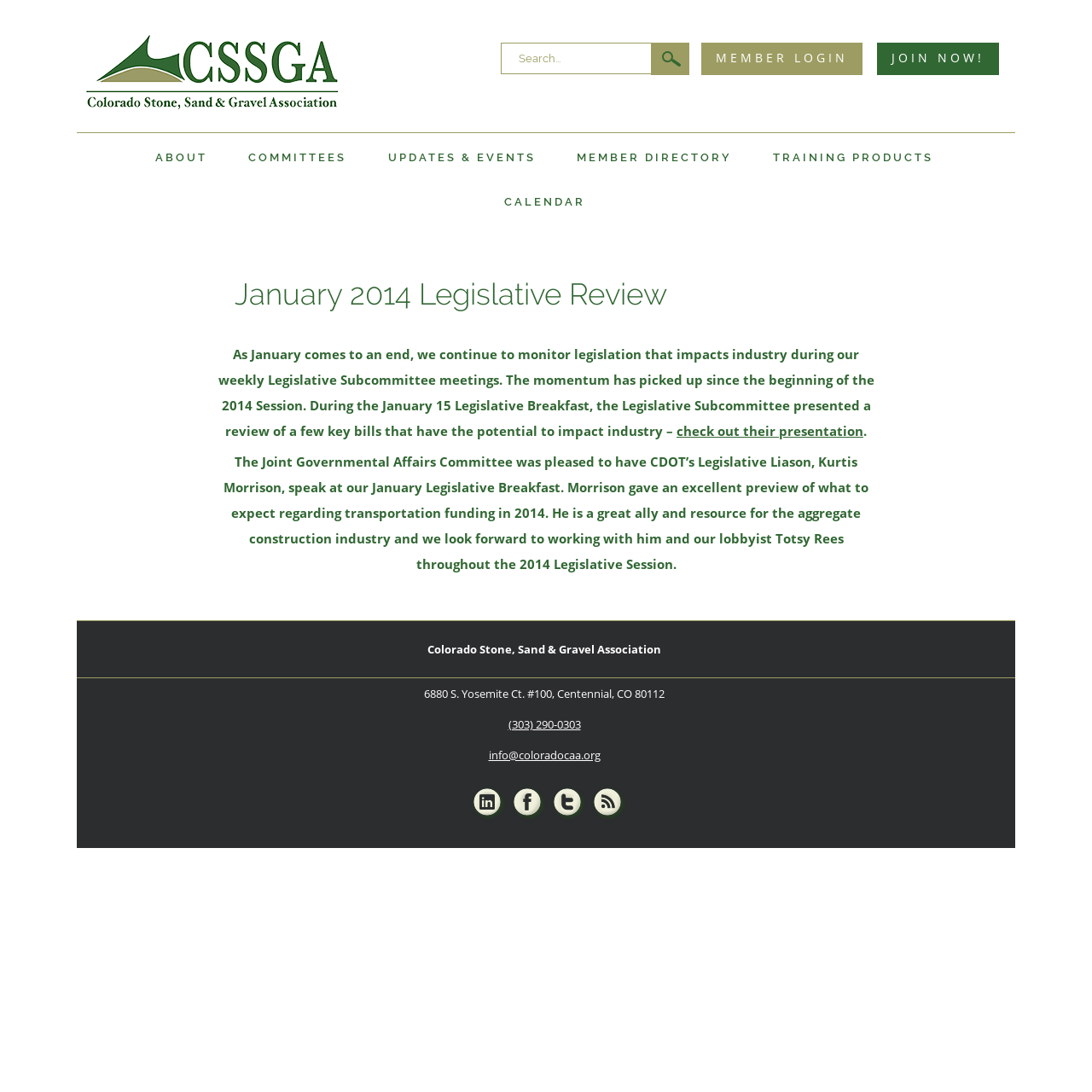Please specify the bounding box coordinates of the area that should be clicked to accomplish the following instruction: "Call the phone number". The coordinates should consist of four float numbers between 0 and 1, i.e., [left, top, right, bottom].

[0.465, 0.656, 0.532, 0.67]